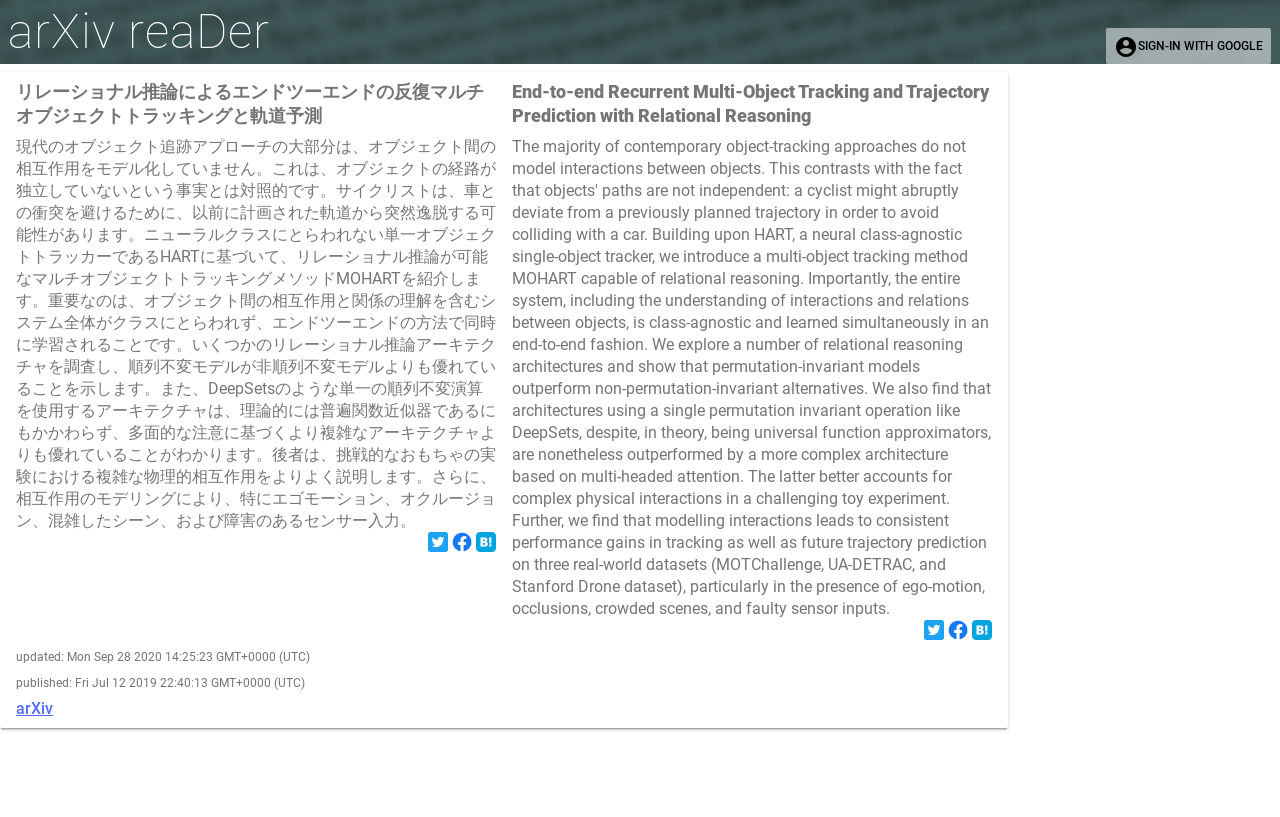Please respond to the question using a single word or phrase:
What is the purpose of the cyclist in the example?

Avoid car collision